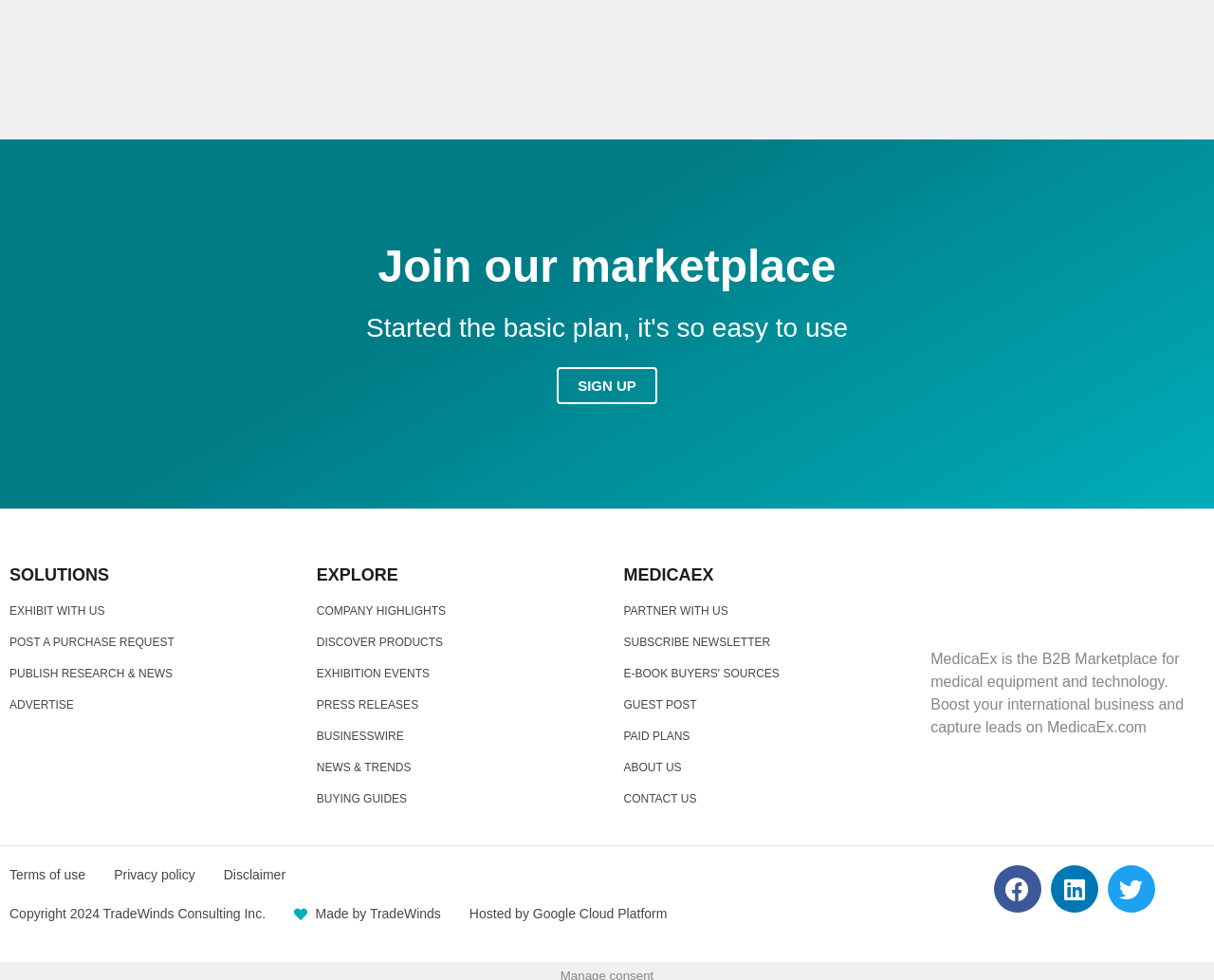Respond to the question with just a single word or phrase: 
What type of equipment is traded on MedicaEx?

Medical equipment